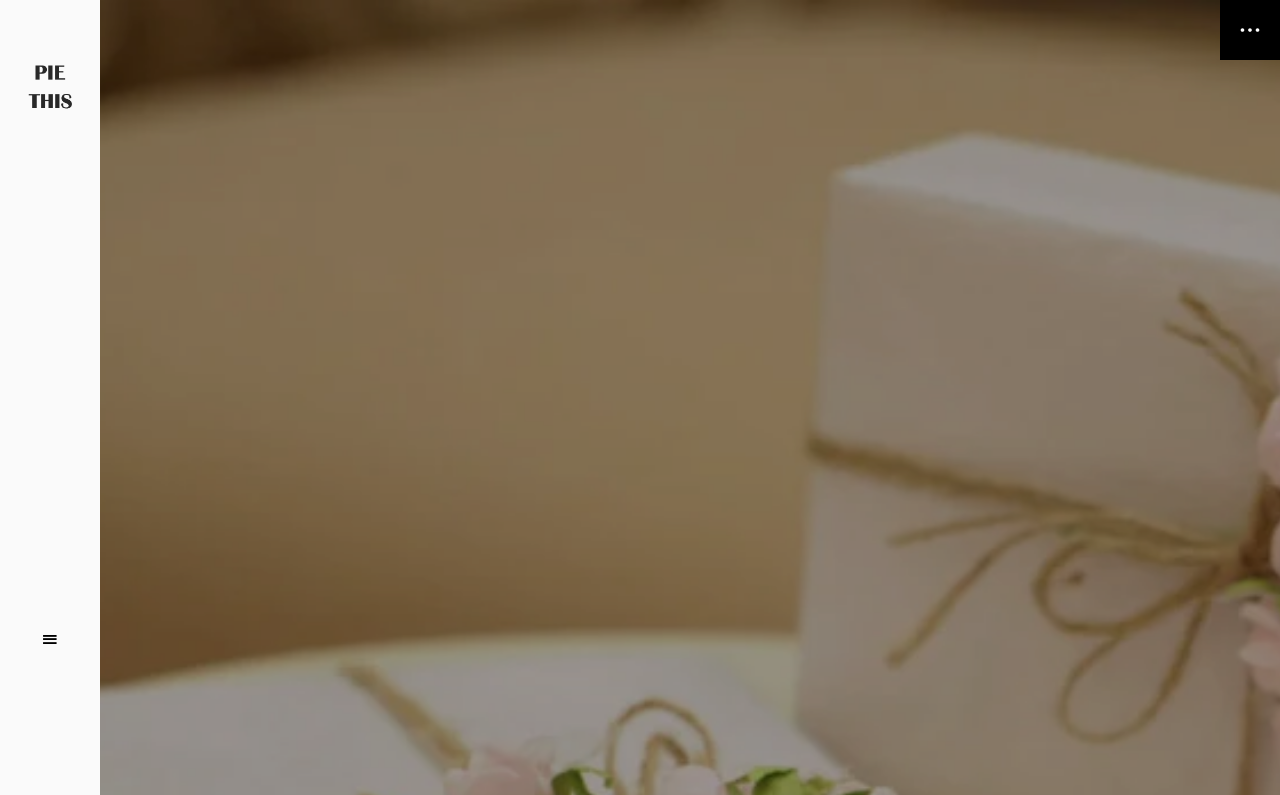Locate the bounding box for the described UI element: "parent_node: Piethis". Ensure the coordinates are four float numbers between 0 and 1, formatted as [left, top, right, bottom].

[0.016, 0.063, 0.062, 0.161]